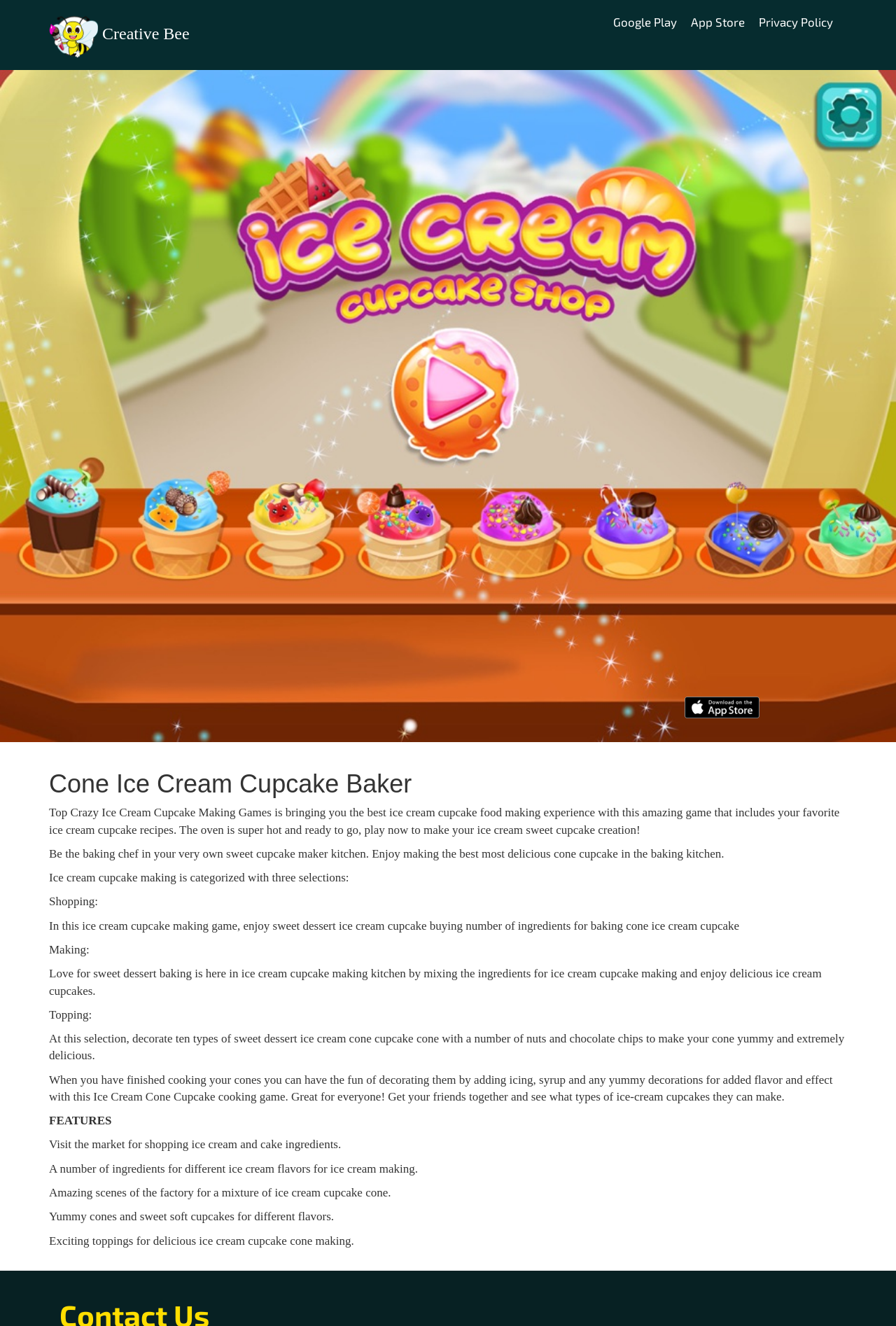Answer the question using only a single word or phrase: 
How many types of sweet dessert ice cream cone cupcake cones can be decorated?

Ten